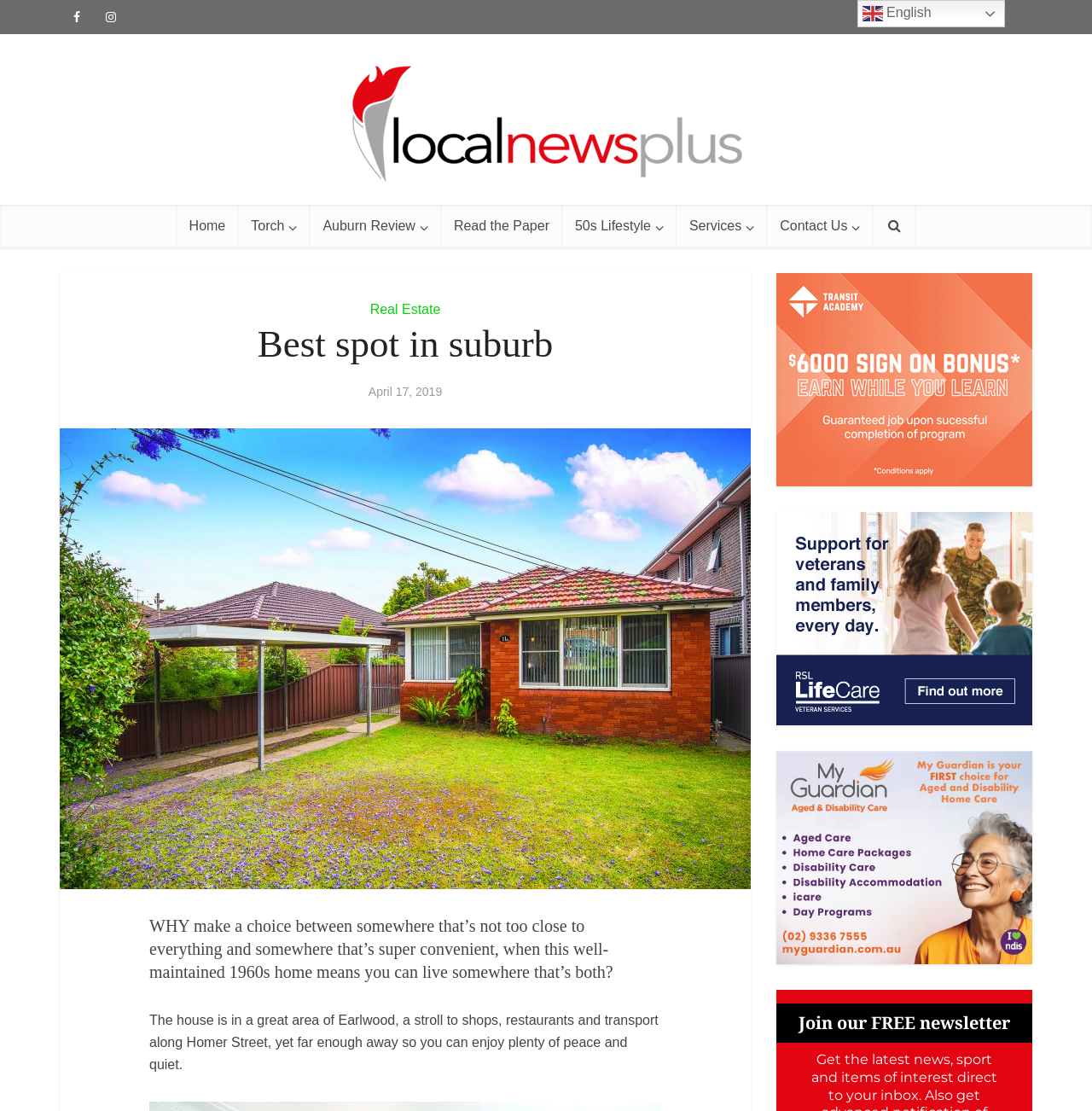Please specify the bounding box coordinates of the clickable region to carry out the following instruction: "Click on the 'Contact Us' link". The coordinates should be four float numbers between 0 and 1, in the format [left, top, right, bottom].

[0.703, 0.184, 0.8, 0.223]